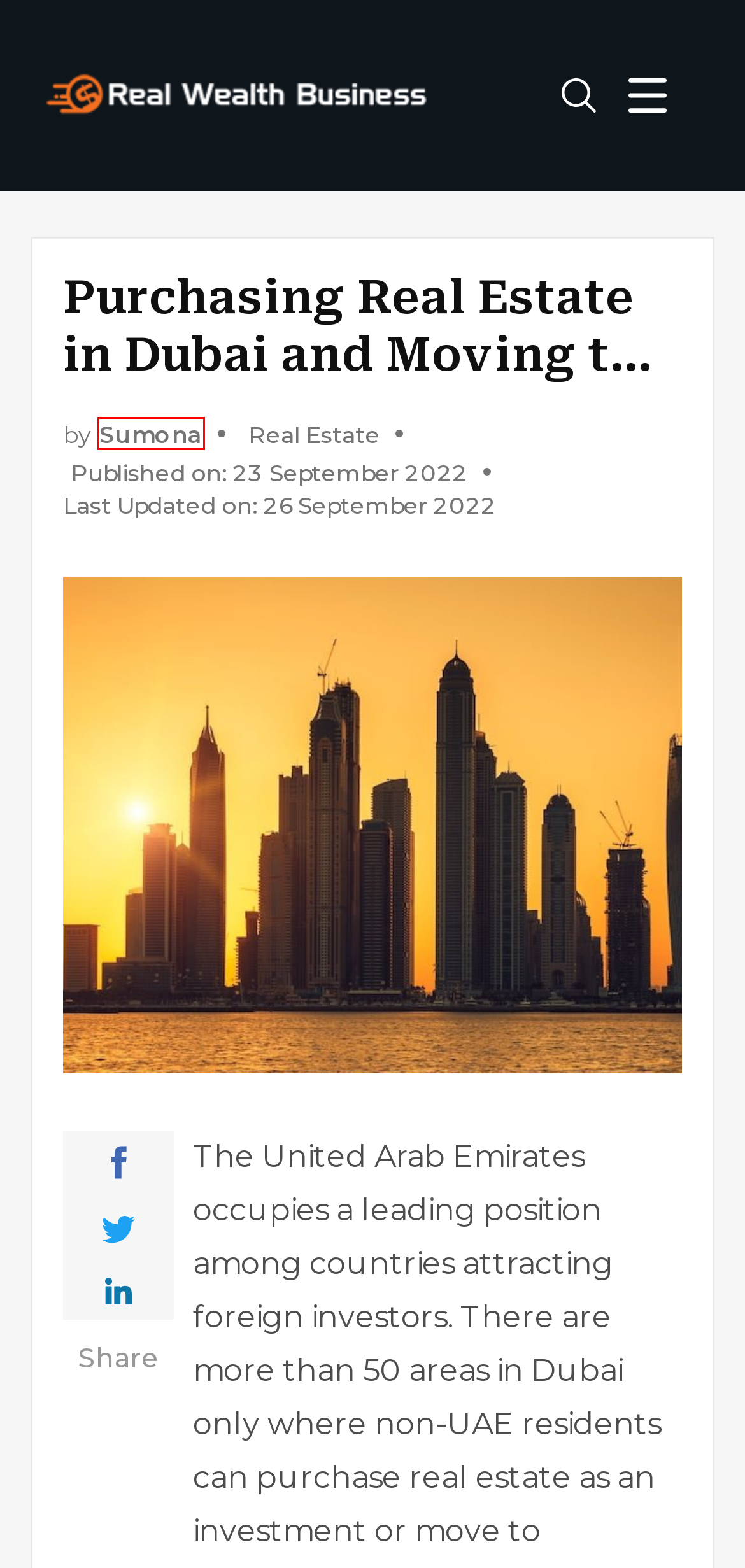You have a screenshot of a webpage with an element surrounded by a red bounding box. Choose the webpage description that best describes the new page after clicking the element inside the red bounding box. Here are the candidates:
A. Tips For Managing Commercial Lease Transactions
B. Sumona, Author at Real Wealth Business
C. Advertise / Guest Posting -- Real Wealth Business
D. Arnab Dey, Author at Real Wealth Business
E. Latest Trending Real Estate Tips and News - RWB
F. Latest Trending Technology Tips and News - RWB
G. How To Grow Your Wealth In Real Estate Business
H. Contact - Real Wealth Business

B